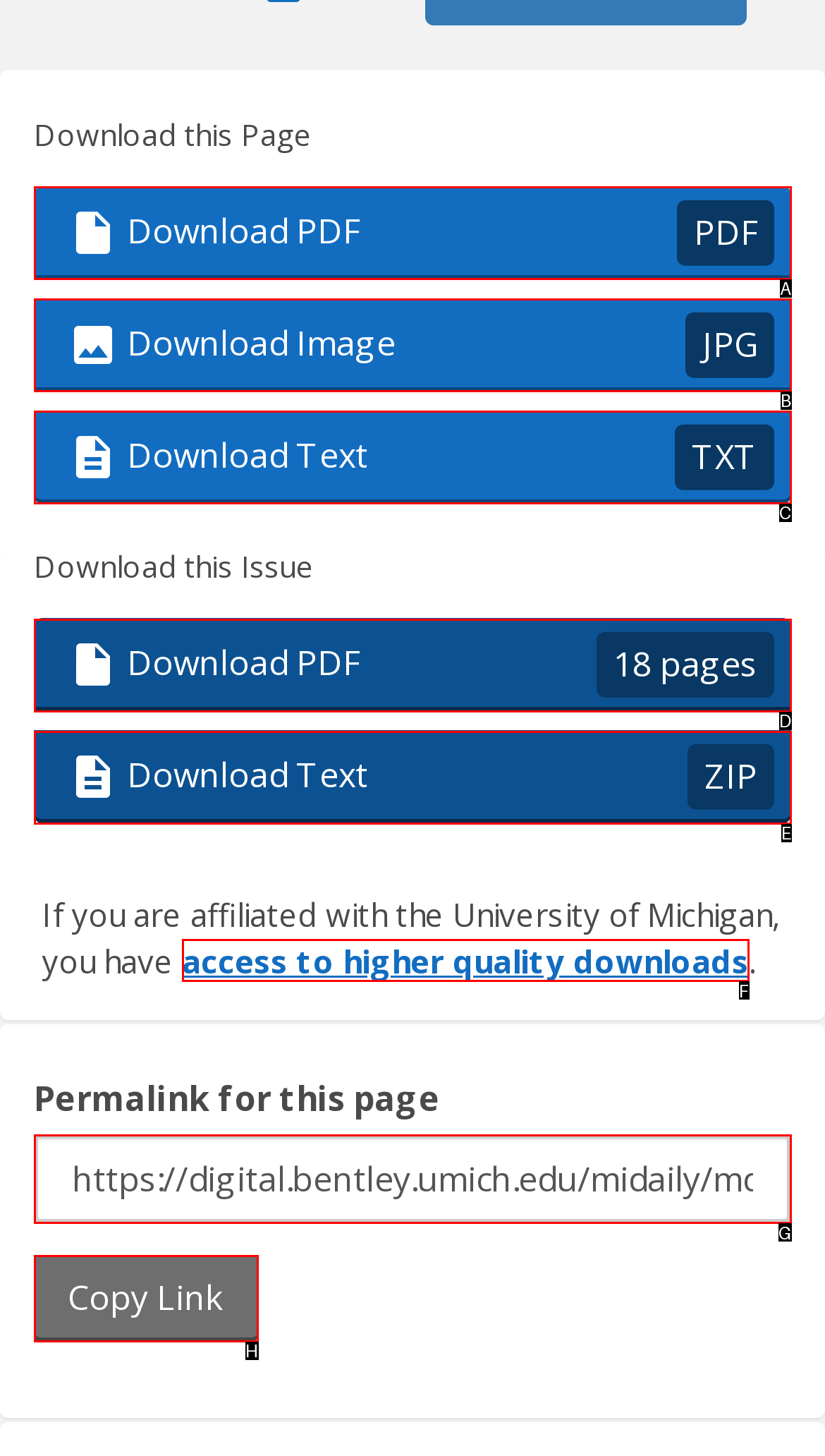Match the HTML element to the given description: Copy Link
Indicate the option by its letter.

H